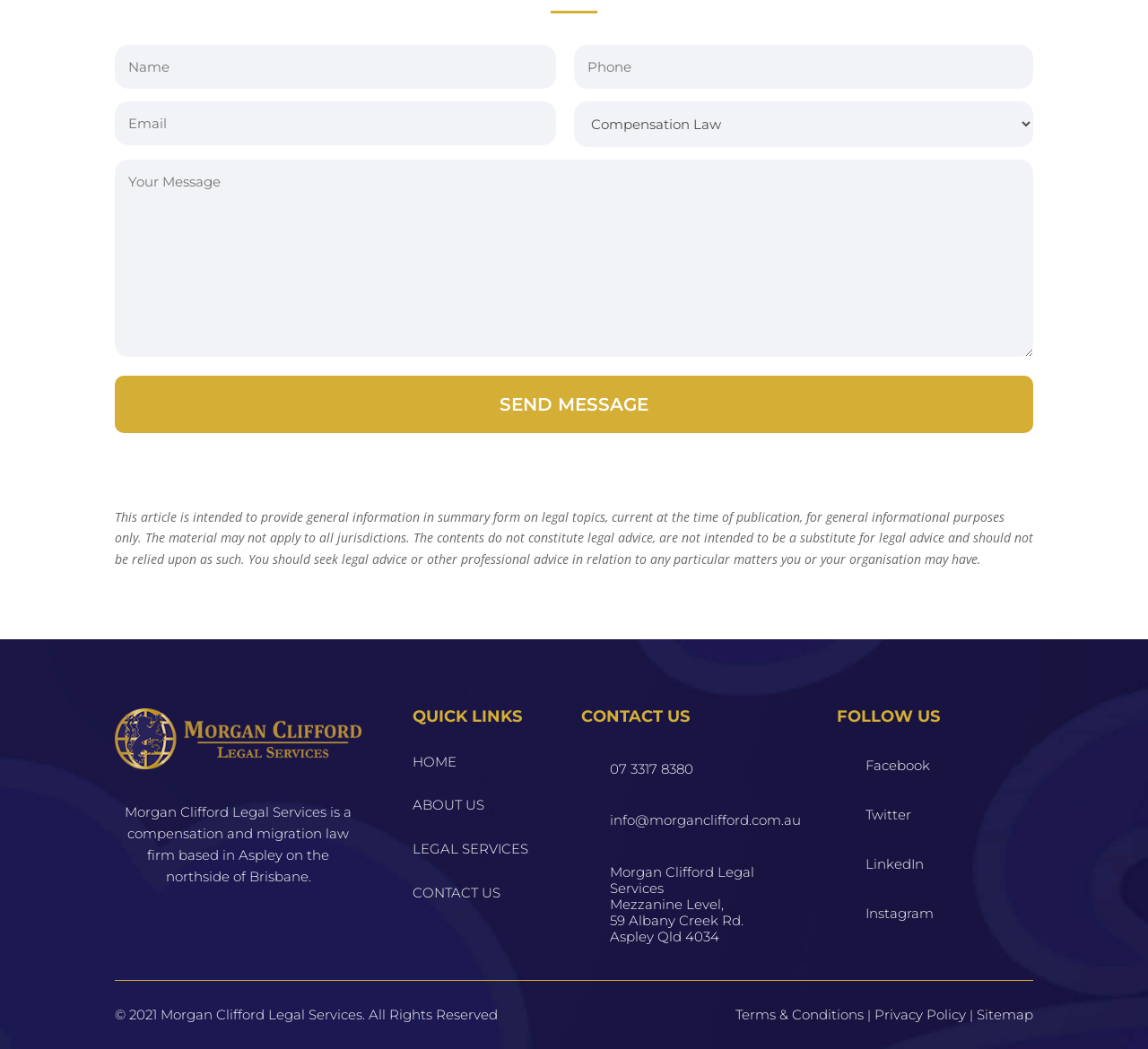Predict the bounding box of the UI element based on this description: "alt="CC Attribution-Share Alike 4.0 International"".

None